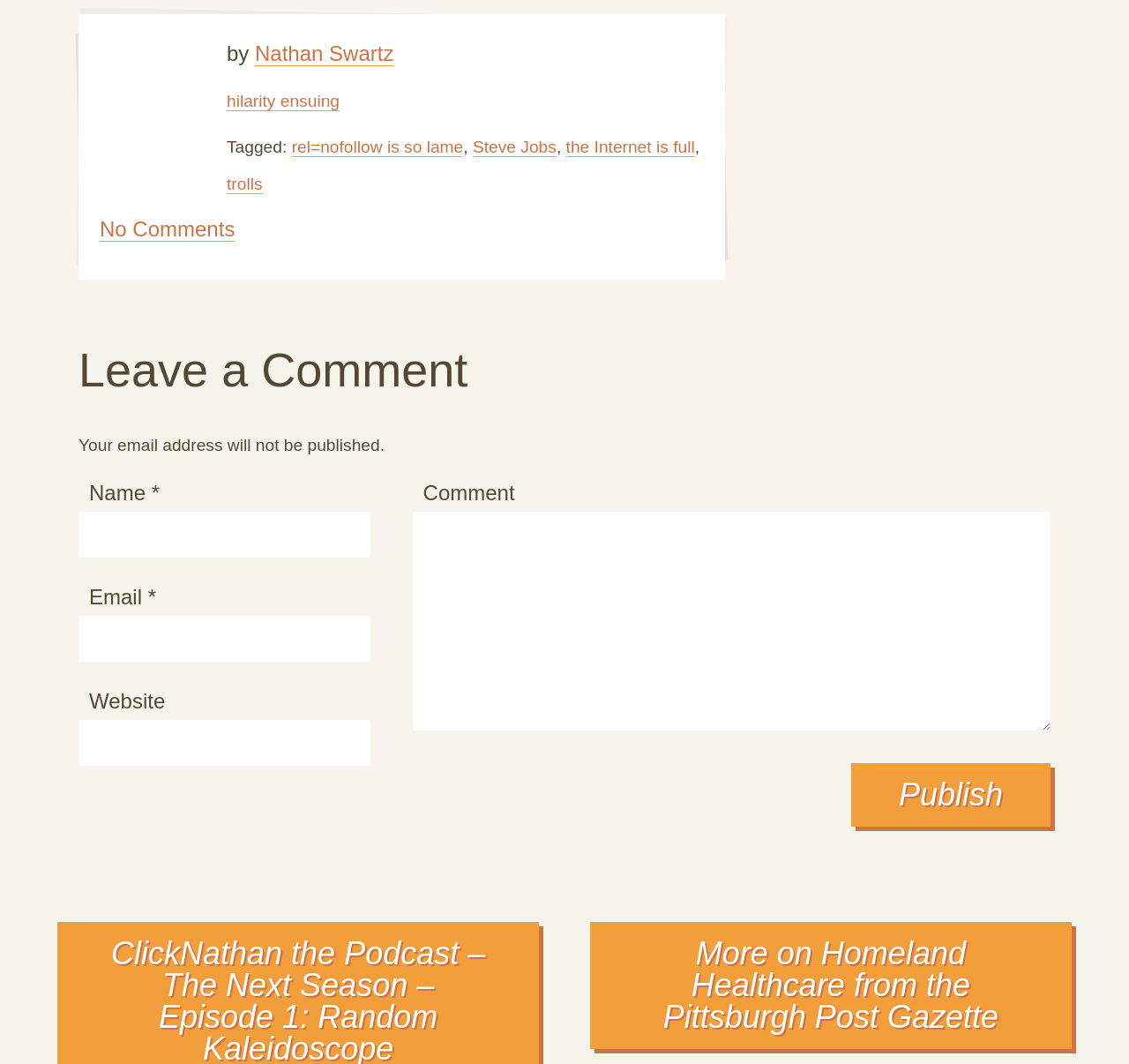Please analyze the image and provide a thorough answer to the question:
What is the purpose of the textbox at the bottom?

I inferred the purpose of the textbox by looking at the heading above it, which says 'Leave a Comment', and the surrounding textboxes for name, email, and website, which suggests that the user is supposed to enter their comment in the textbox.